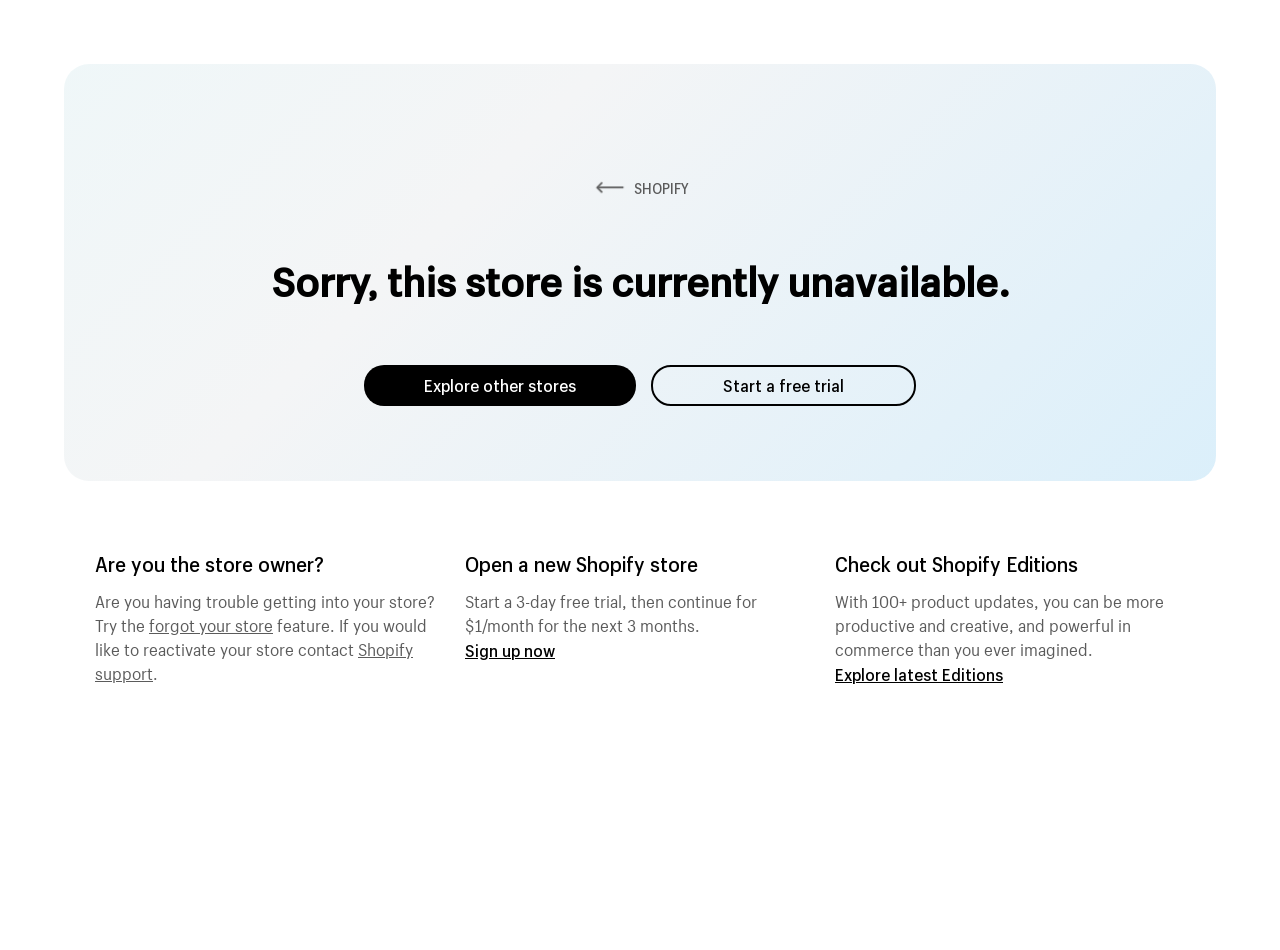What is Shopify Editions?
Please provide a single word or phrase in response based on the screenshot.

product updates